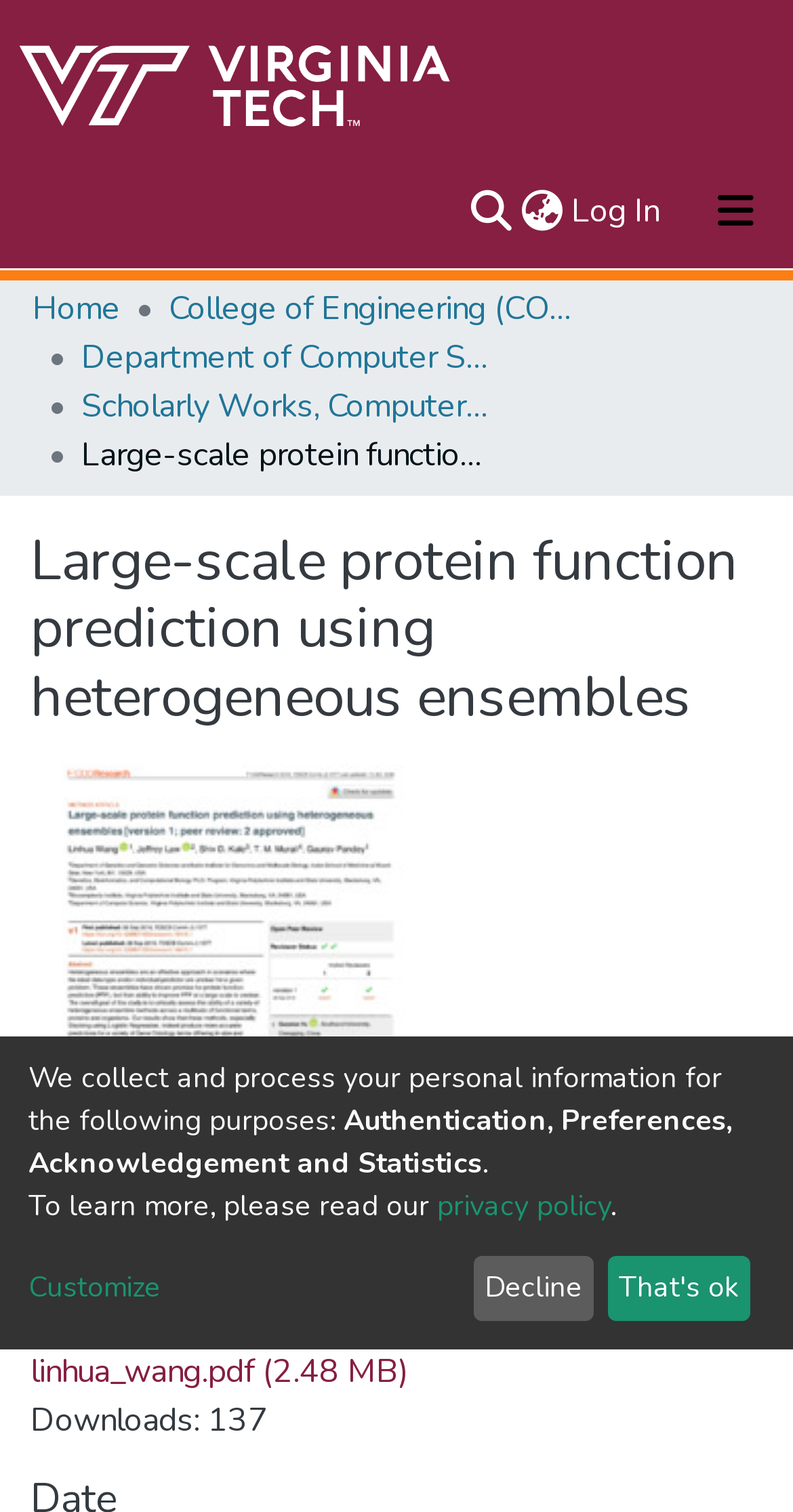Calculate the bounding box coordinates for the UI element based on the following description: "Colonial Redi Record". Ensure the coordinates are four float numbers between 0 and 1, i.e., [left, top, right, bottom].

None